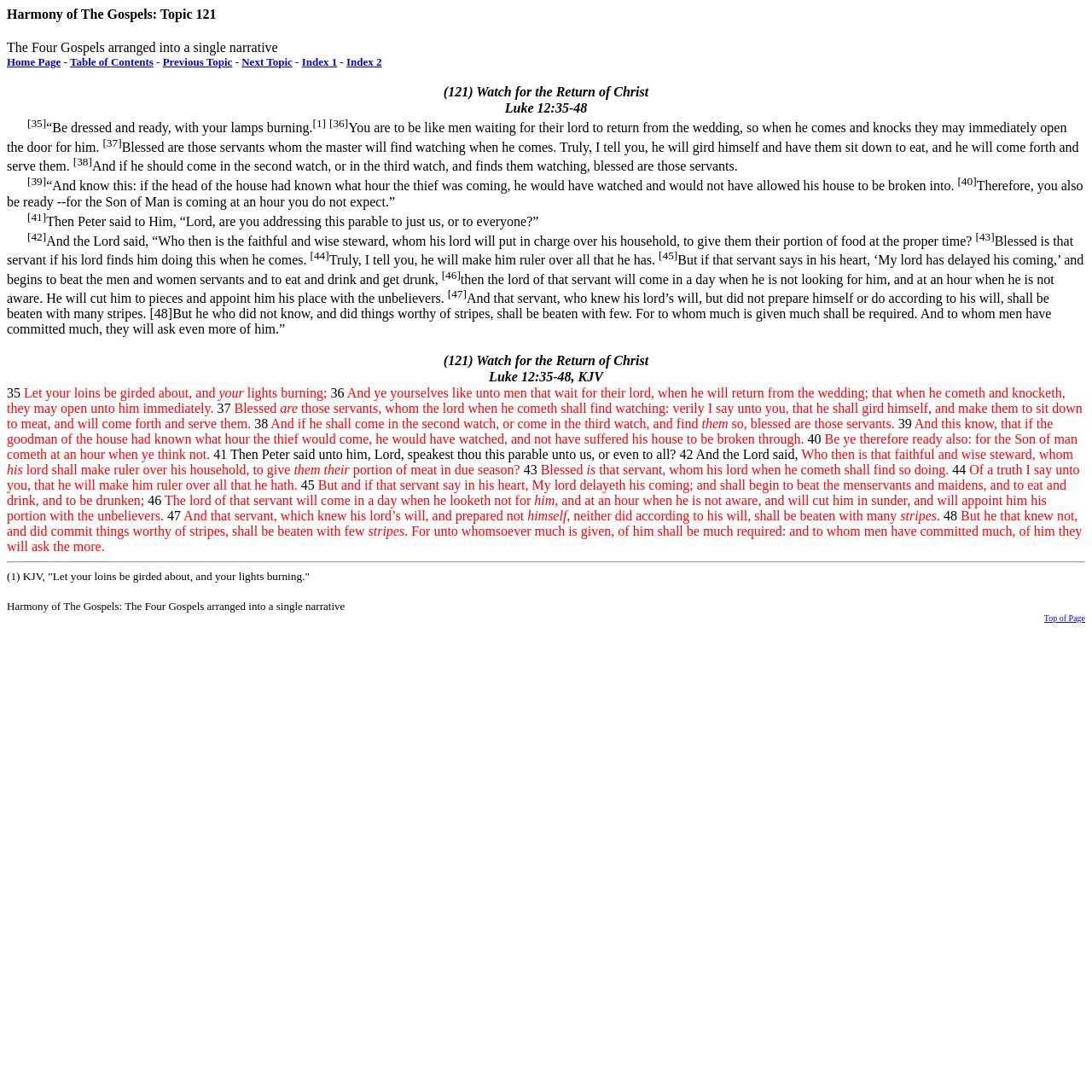Extract the bounding box coordinates of the UI element described: "Home Page". Provide the coordinates in the format [left, top, right, bottom] with values ranging from 0 to 1.

[0.006, 0.051, 0.056, 0.063]